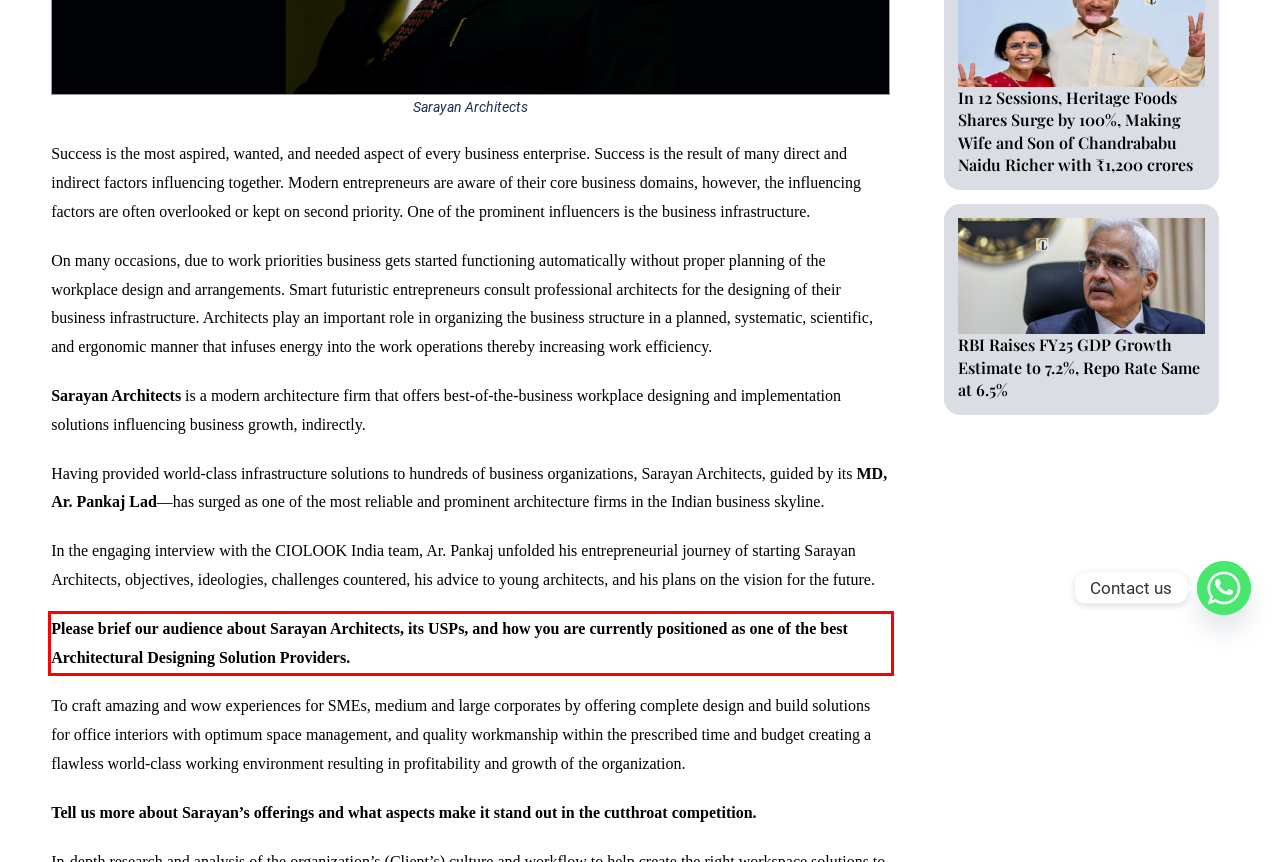Using the provided screenshot of a webpage, recognize the text inside the red rectangle bounding box by performing OCR.

Please brief our audience about Sarayan Architects, its USPs, and how you are currently positioned as one of the best Architectural Designing Solution Providers.